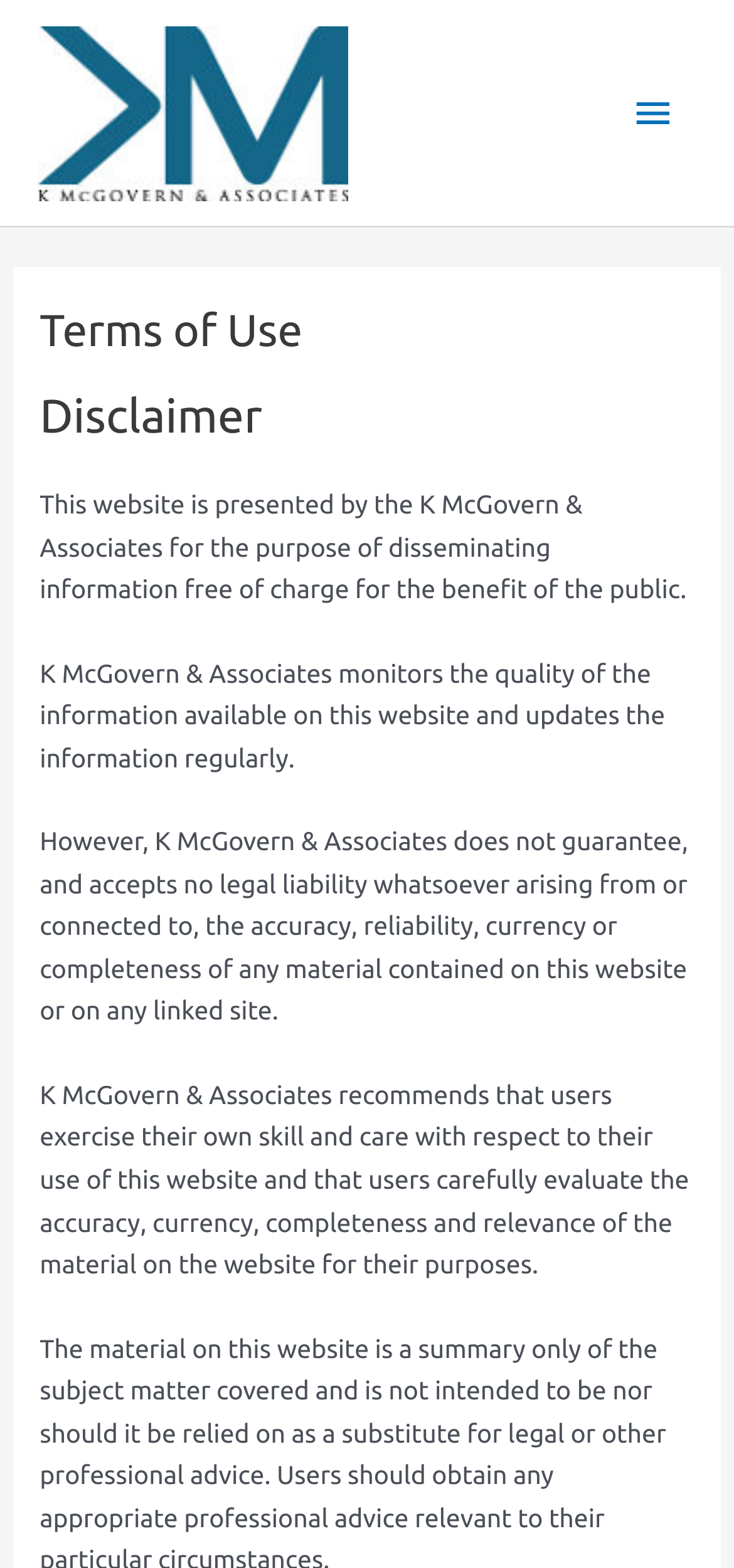Kindly respond to the following question with a single word or a brief phrase: 
What is recommended for users of this website?

Exercise skill and care